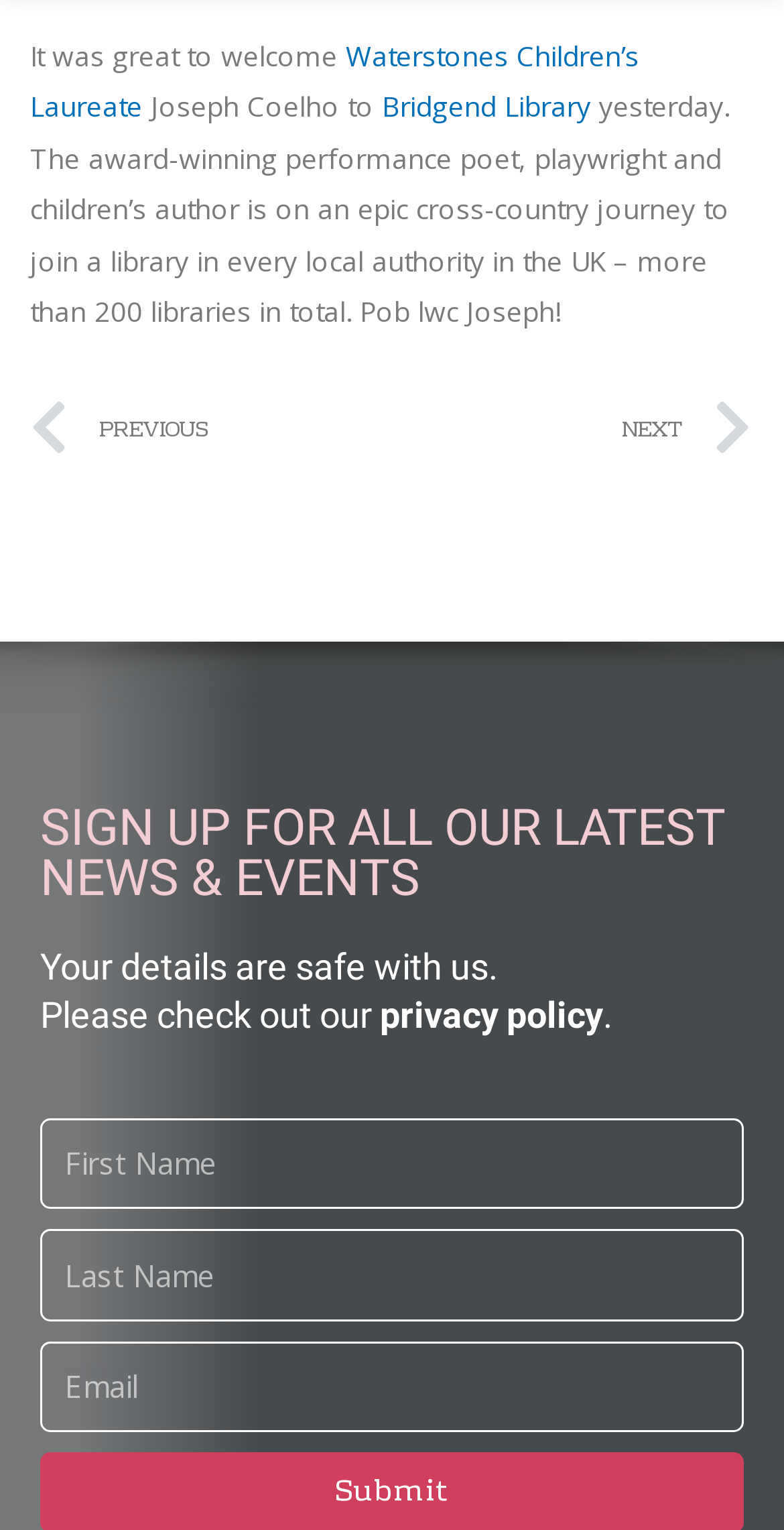Please identify the bounding box coordinates of the clickable area that will allow you to execute the instruction: "Enter First Name".

[0.051, 0.731, 0.949, 0.791]